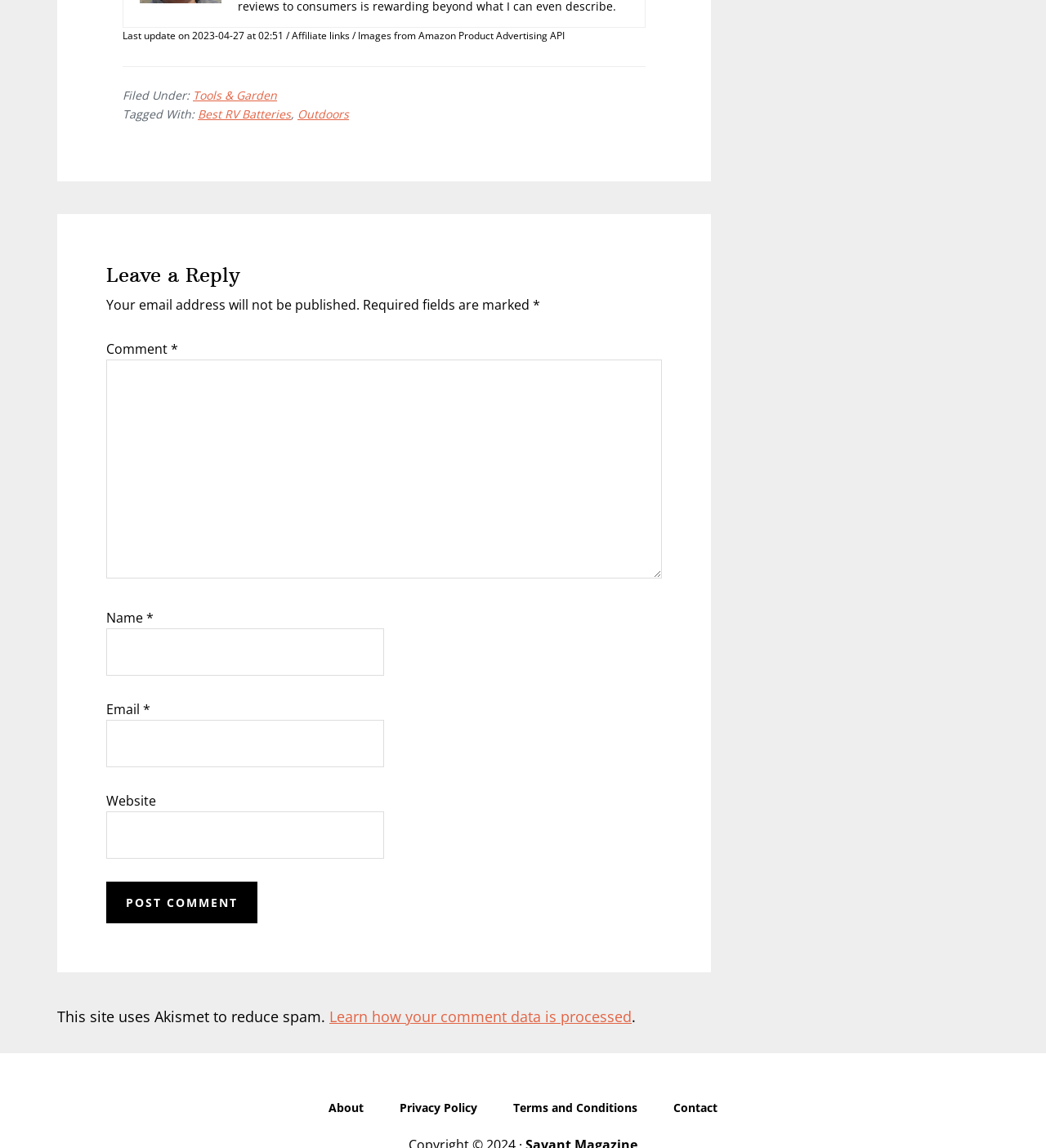Can you find the bounding box coordinates of the area I should click to execute the following instruction: "Click the Post Comment button"?

[0.102, 0.768, 0.246, 0.805]